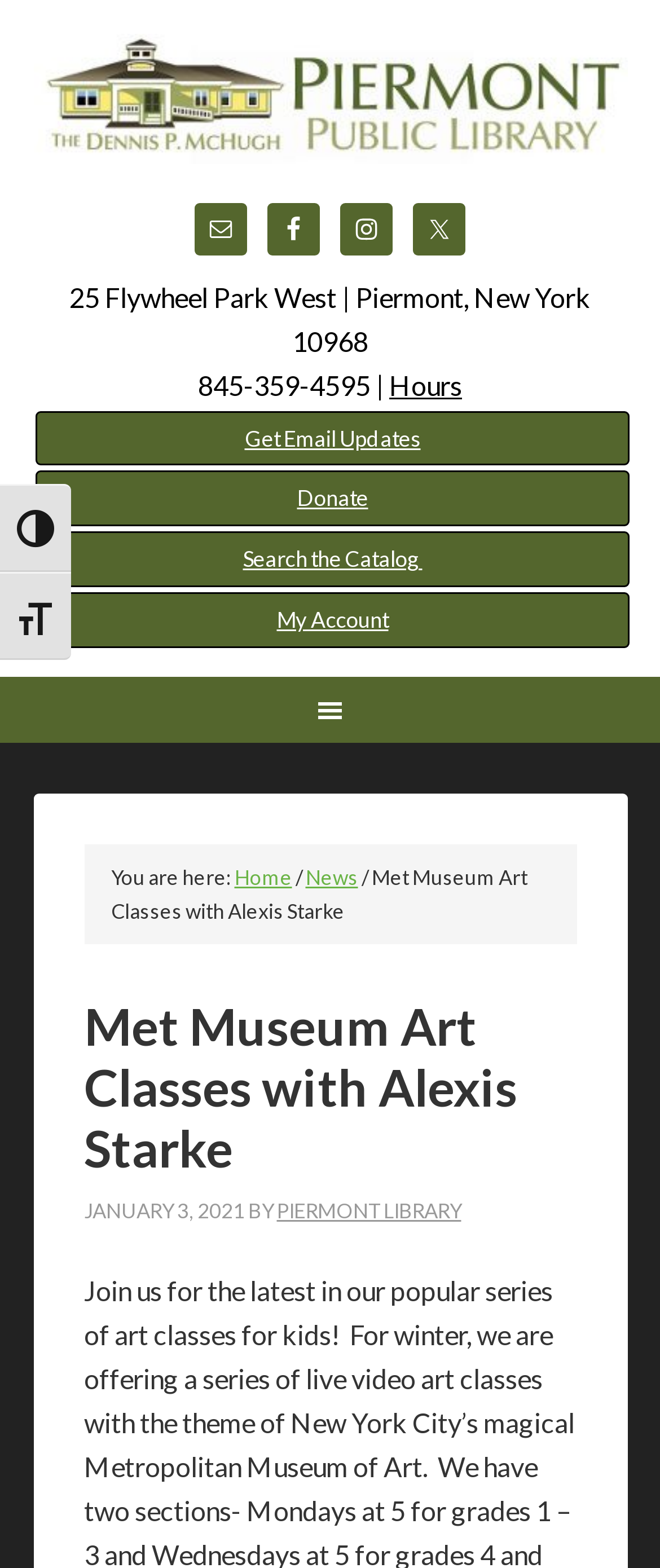Can you find the bounding box coordinates for the element that needs to be clicked to execute this instruction: "Search the catalog"? The coordinates should be given as four float numbers between 0 and 1, i.e., [left, top, right, bottom].

[0.054, 0.339, 0.954, 0.374]